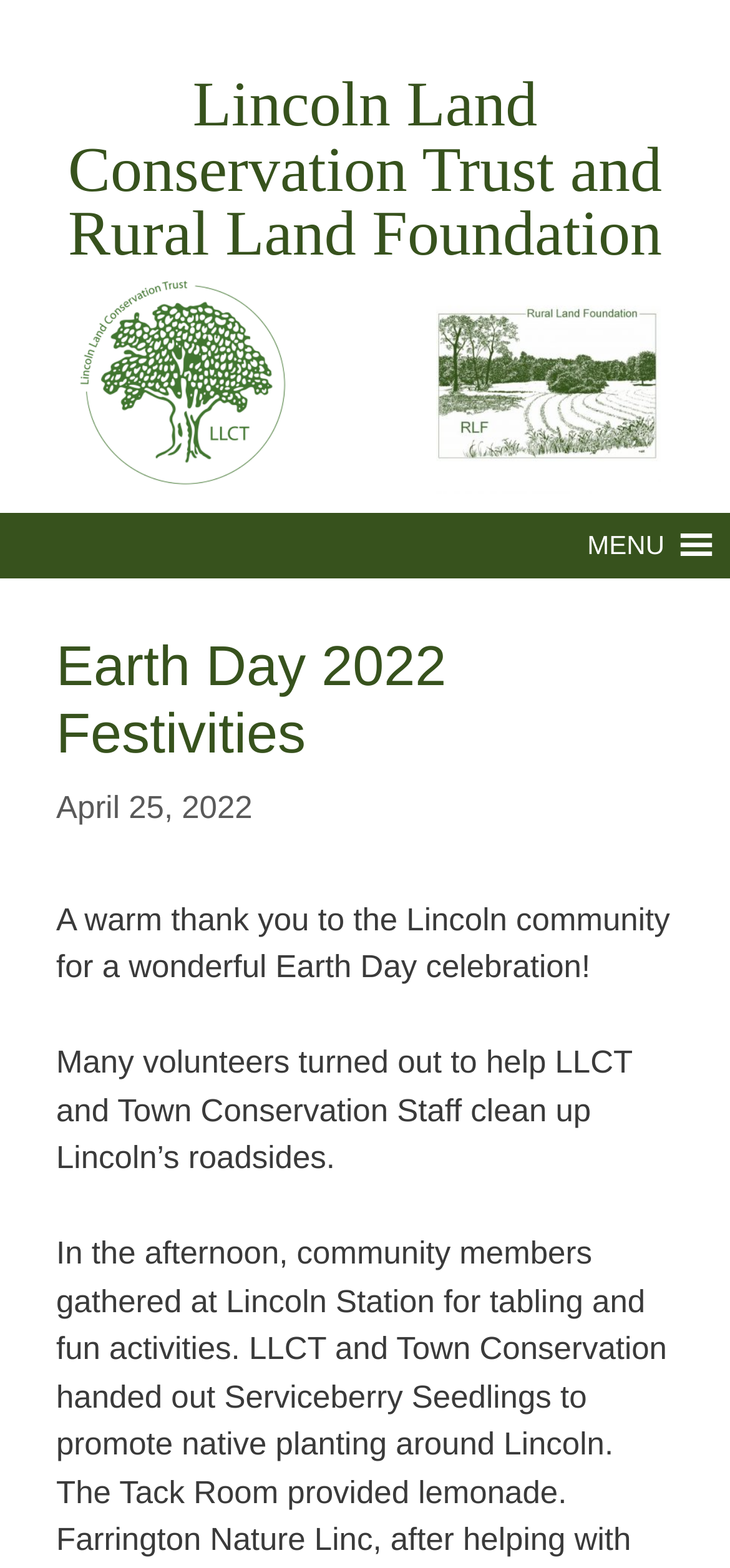Using details from the image, please answer the following question comprehensively:
What is the name of the organization mentioned on the banner?

I found this information by looking at the link element on the banner, which has the text 'Lincoln Land Conservation Trust and Rural Land Foundation'.